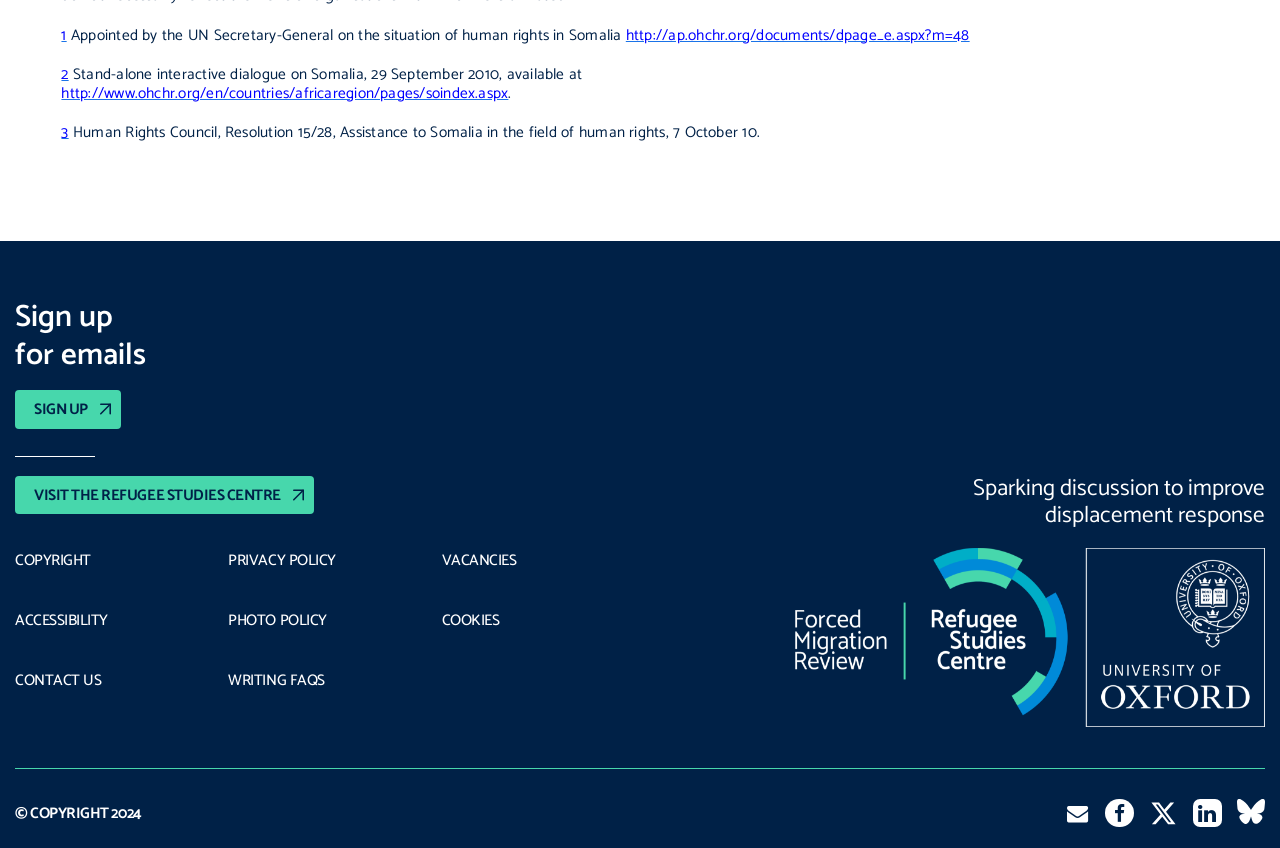What is the purpose of the 'Sign up' link?
Provide a detailed answer to the question using information from the image.

The 'Sign up' link is located near the top of the webpage and is accompanied by the StaticText 'for emails', which implies that the purpose of the link is to sign up to receive emails.